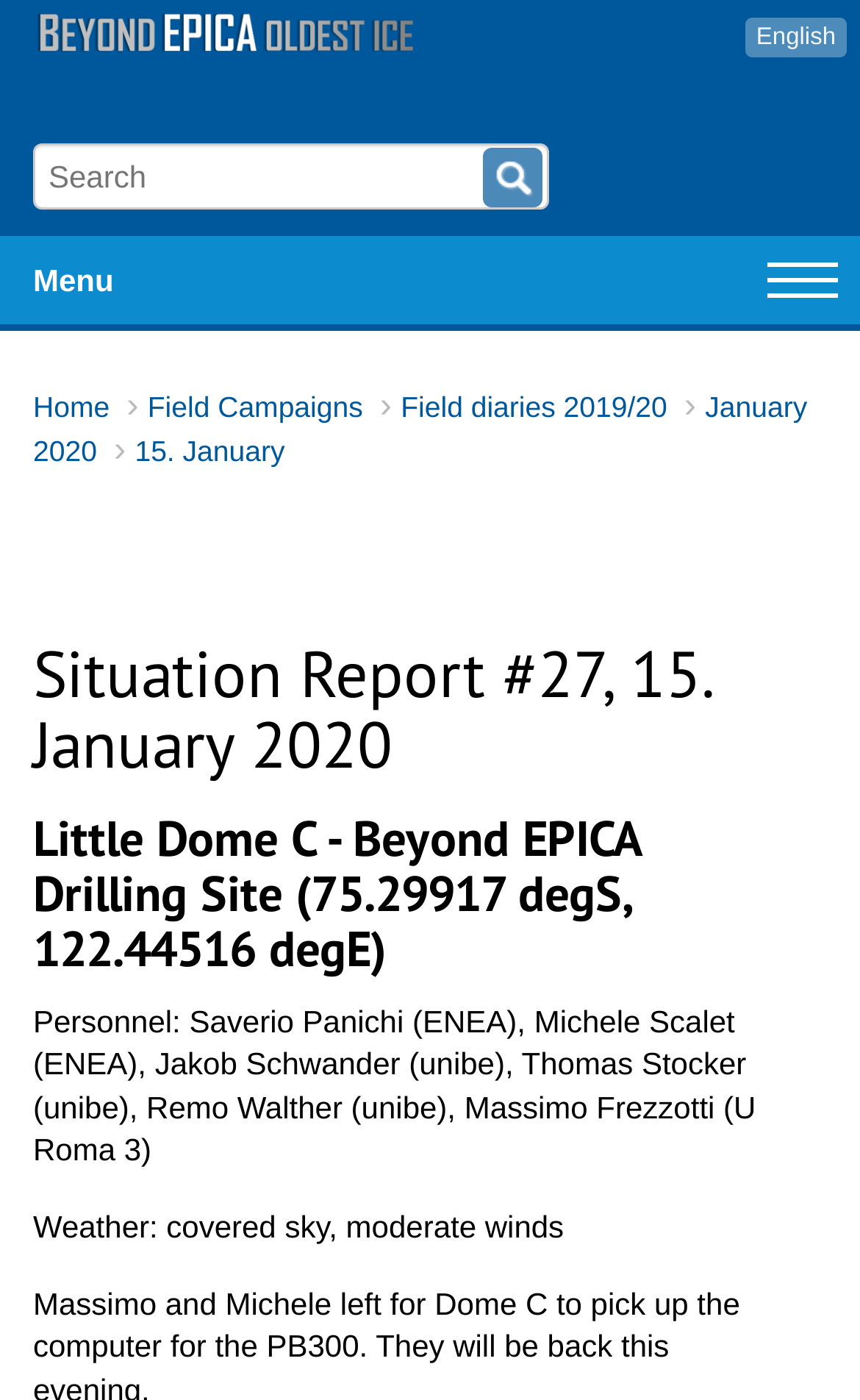Can you give a comprehensive explanation to the question given the content of the image?
What is the location of the drilling site?

I found the answer by reading the second heading on the webpage, which mentions the location of the drilling site as '75.29917 degS, 122.44516 degE'.